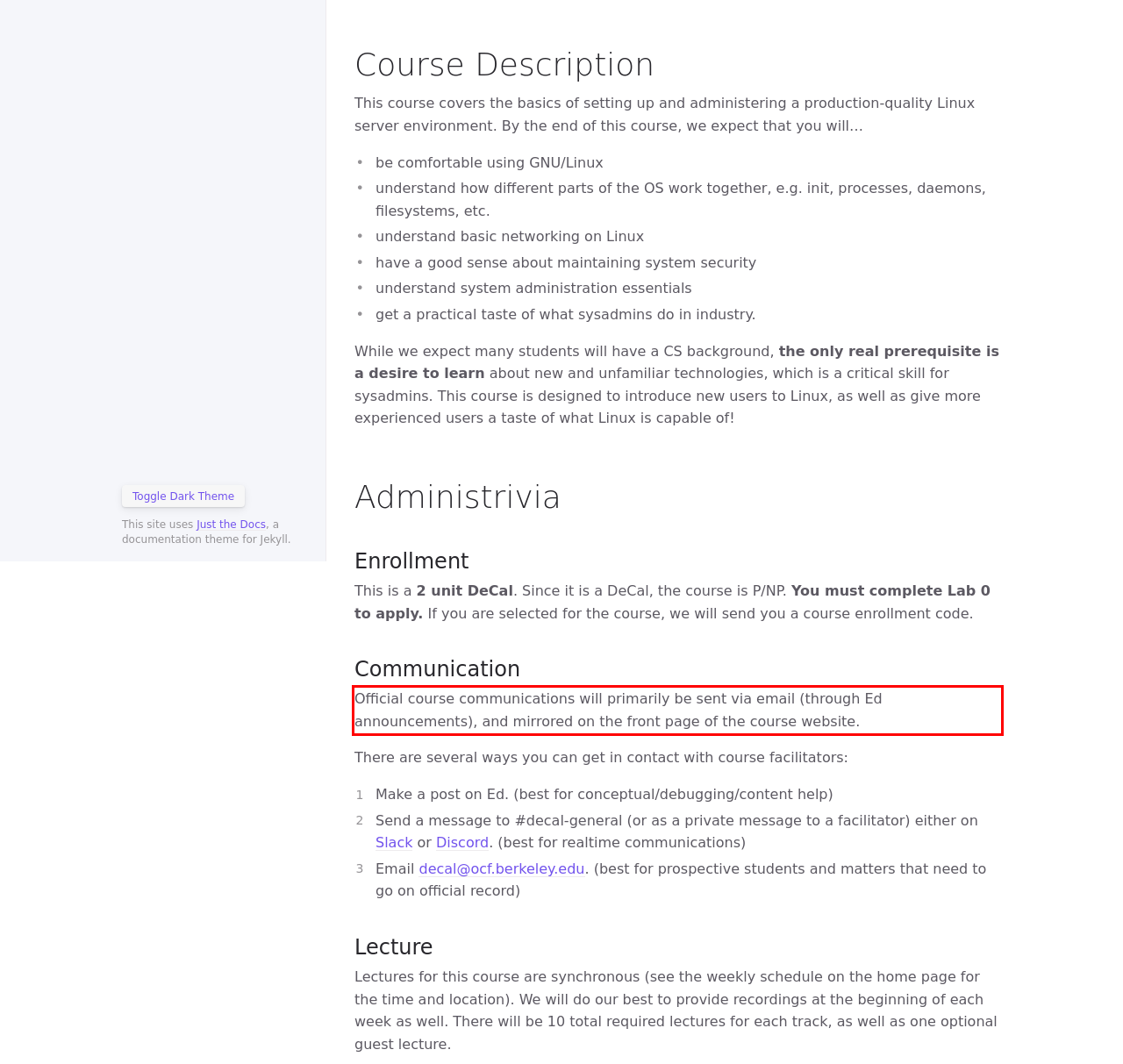Please examine the webpage screenshot and extract the text within the red bounding box using OCR.

Official course communications will primarily be sent via email (through Ed announcements), and mirrored on the front page of the course website.